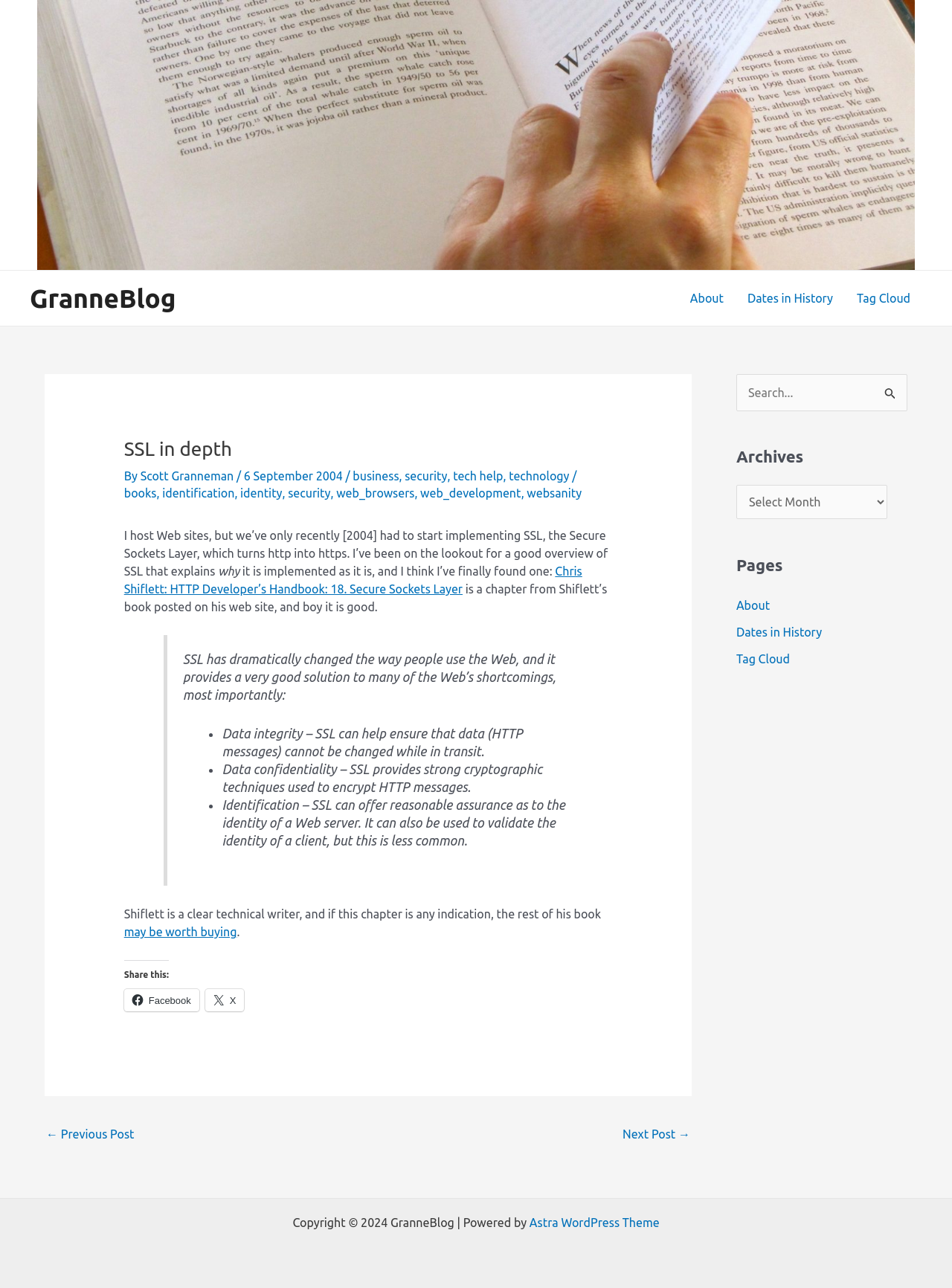What is the copyright year mentioned at the bottom of the webpage?
Refer to the image and answer the question using a single word or phrase.

2024